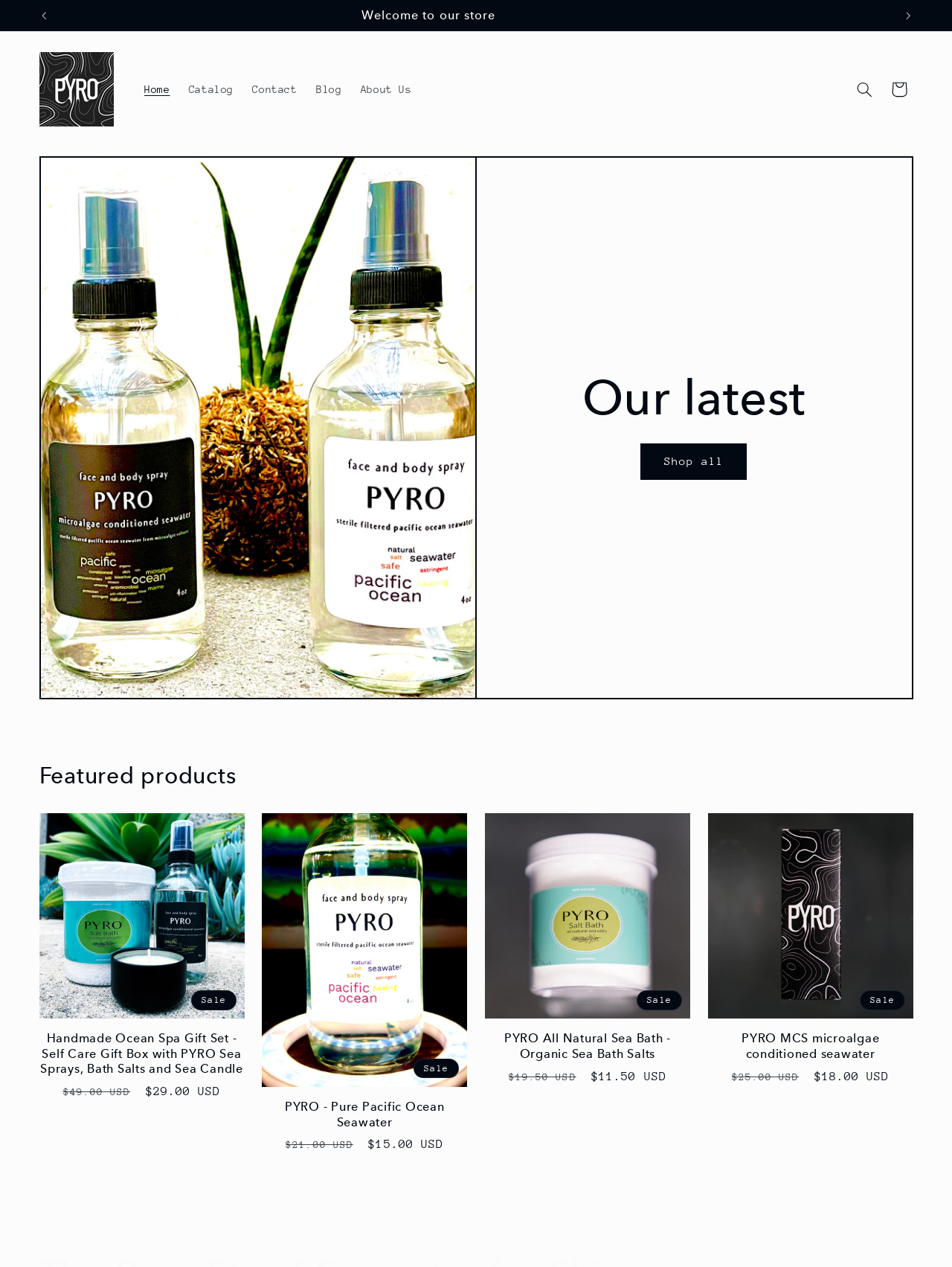Please identify the bounding box coordinates of the area that needs to be clicked to fulfill the following instruction: "Click the 'Previous announcement' button."

[0.029, 0.0, 0.063, 0.024]